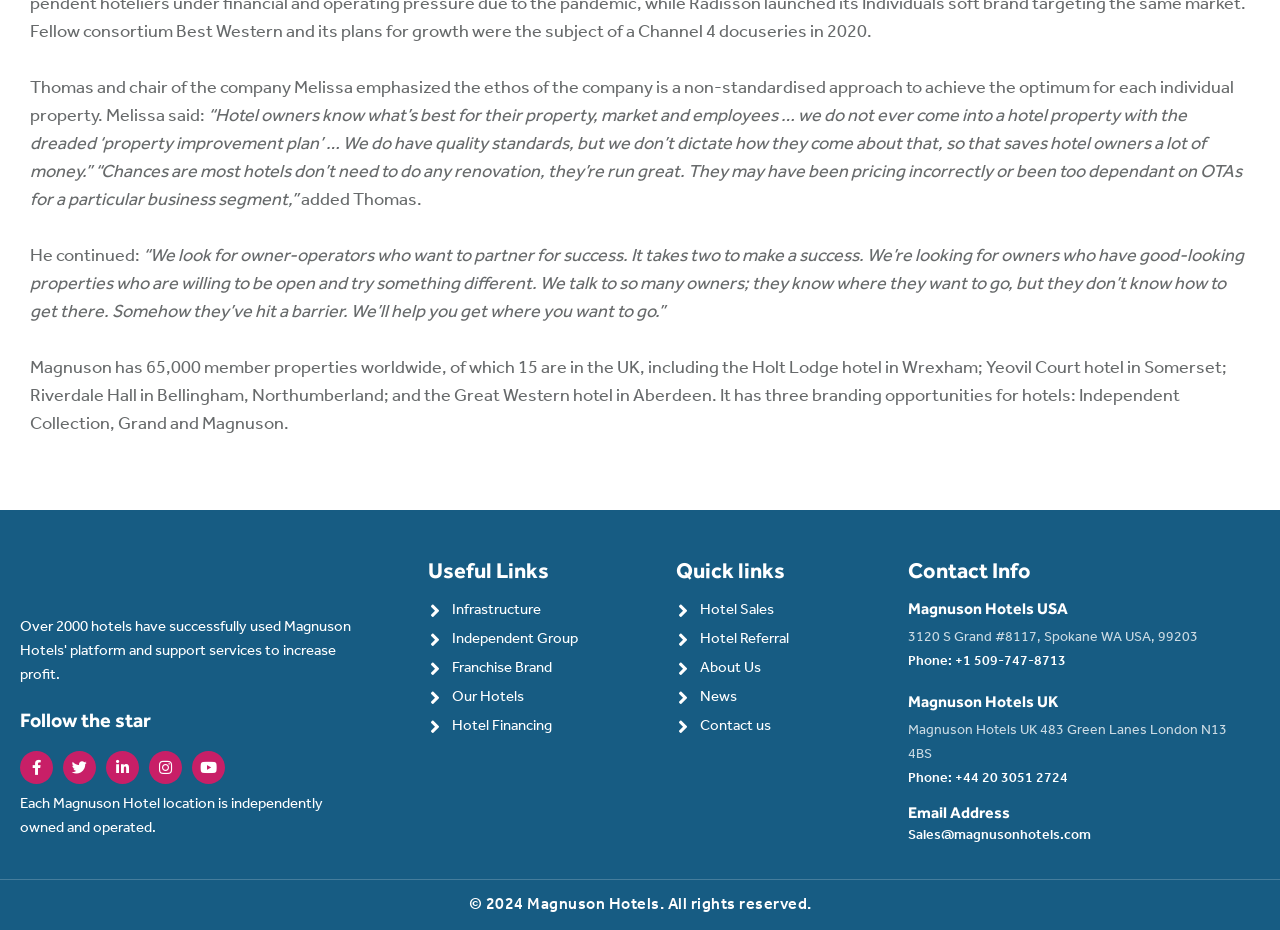What is the location of Magnuson Hotels UK?
Based on the image, answer the question with as much detail as possible.

The webpage provides the contact information for Magnuson Hotels UK, which includes the address 'Magnuson Hotels UK 483 Green Lanes London N13 4BS'.